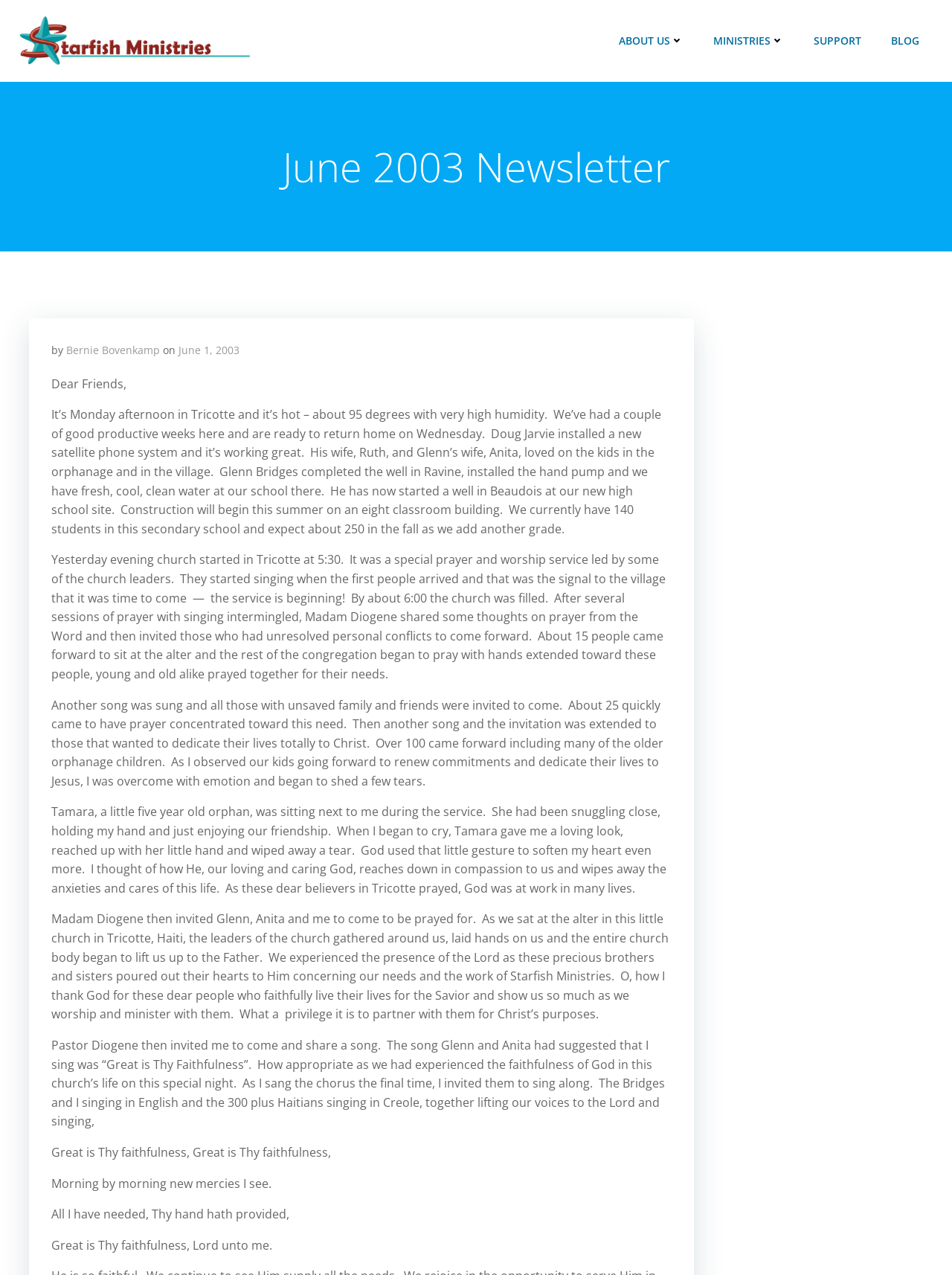What is the song that Bernie sang in the church service?
Examine the image closely and answer the question with as much detail as possible.

The song that Bernie sang in the church service is 'Great is Thy Faithfulness', which is mentioned in the text 'The song Glenn and Anita had suggested that I sing was “Great is Thy Faithfulness”'.